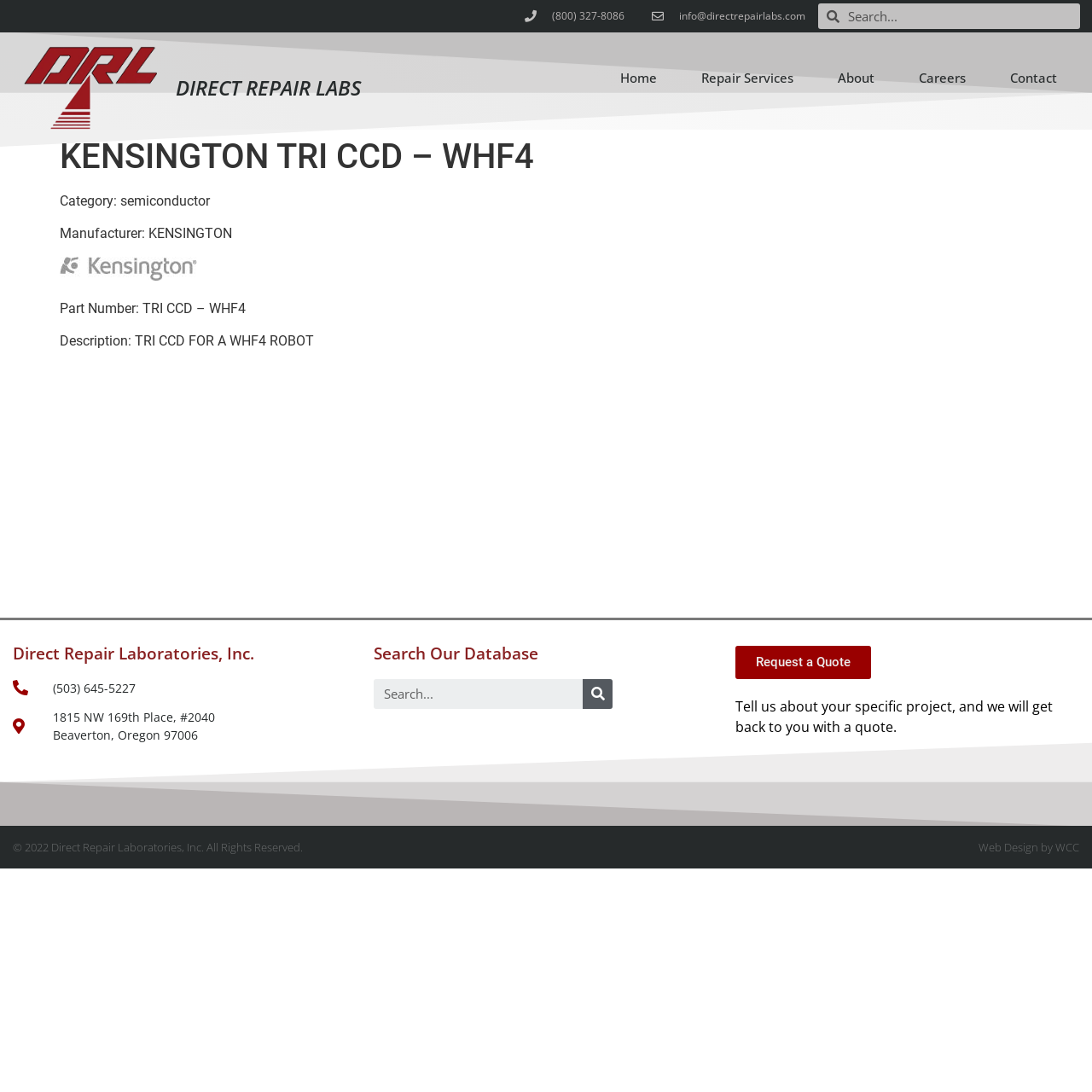Respond to the question below with a single word or phrase: What is the purpose of the 'Request a Quote' button?

To get a quote for a specific project